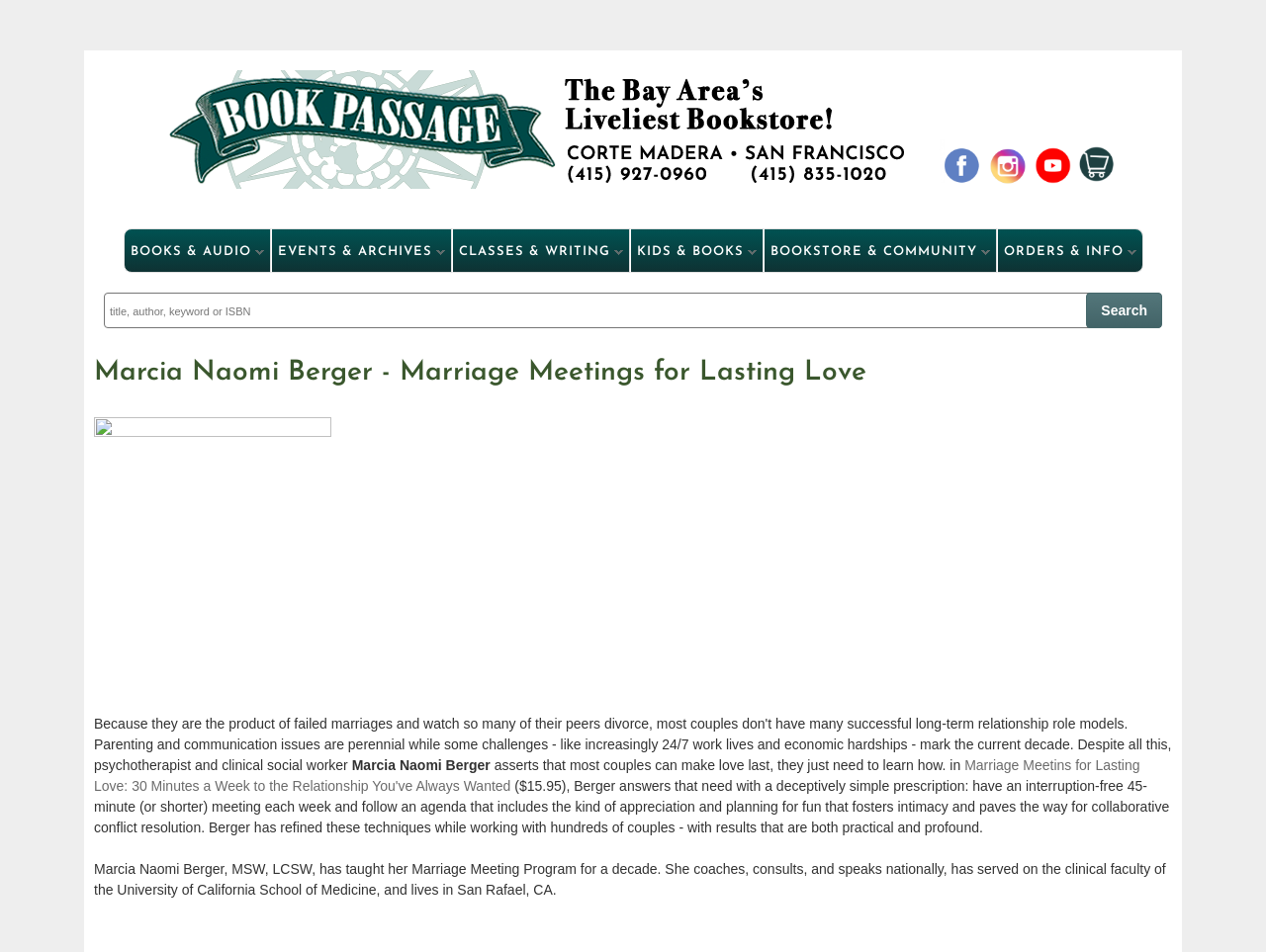Using the information in the image, give a detailed answer to the following question: What is the author's profession?

I inferred this from the text 'Marcia Naomi Berger, MSW, LCSW...' which indicates that the author has a Master's degree in Social Work and is a Licensed Clinical Social Worker.